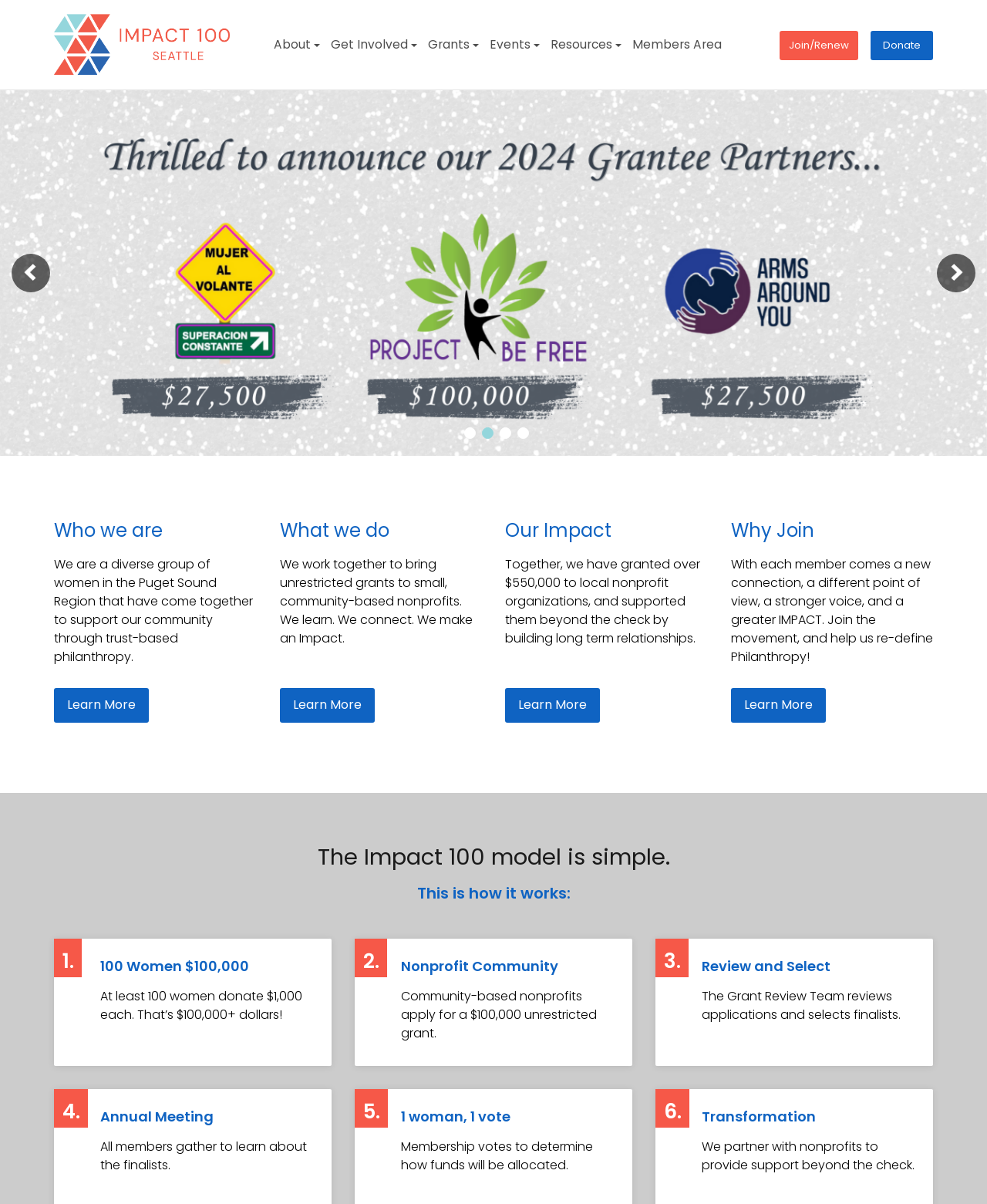Answer the following in one word or a short phrase: 
How do members decide on grant allocation?

1 woman, 1 vote